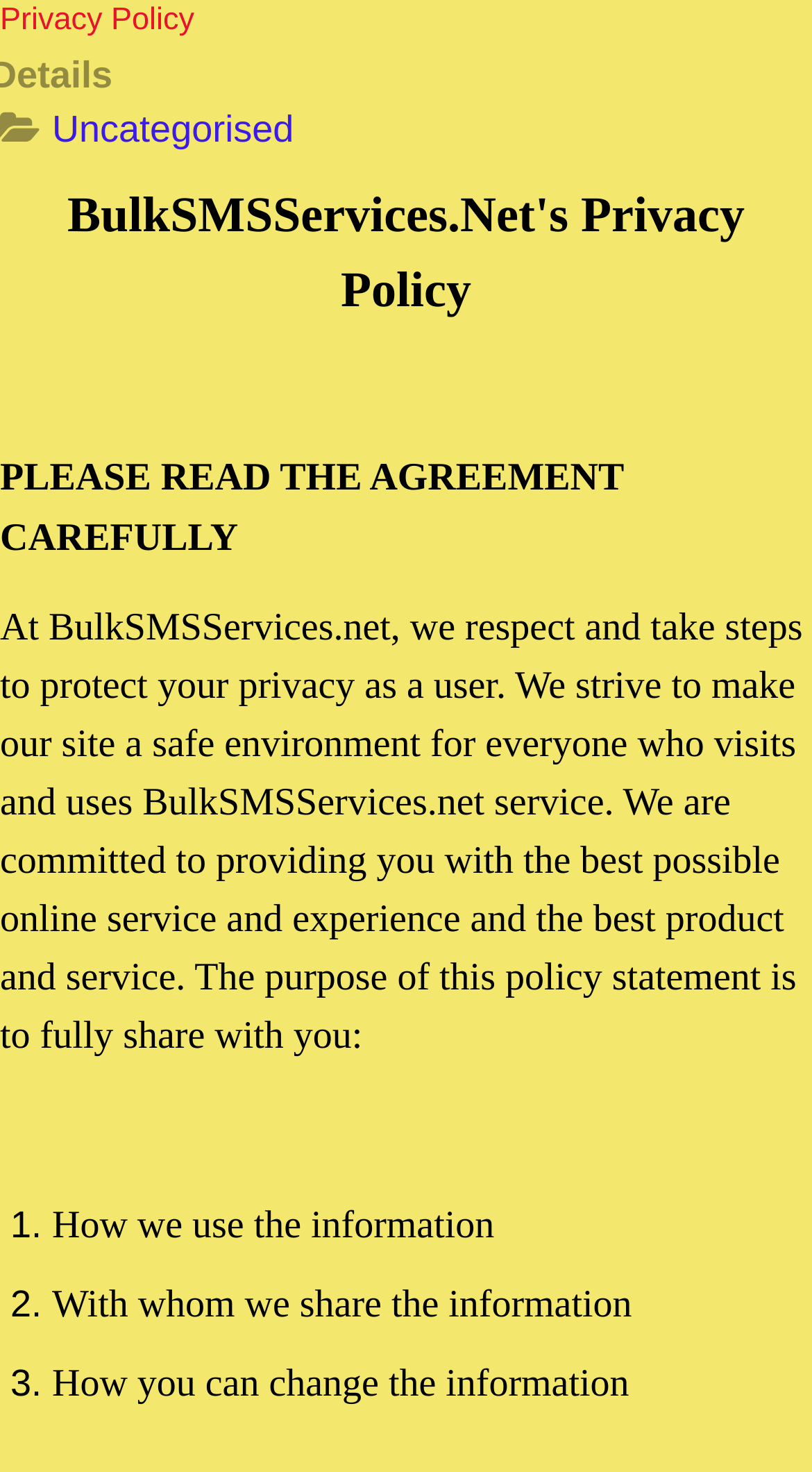What is the tone of the privacy policy?
Please use the image to deliver a detailed and complete answer.

The tone of the privacy policy can be inferred from the language used in the StaticText elements, such as 'we respect and take steps to protect your privacy as a user' and 'we strive to make our site a safe environment for everyone'. This language suggests a respectful tone.